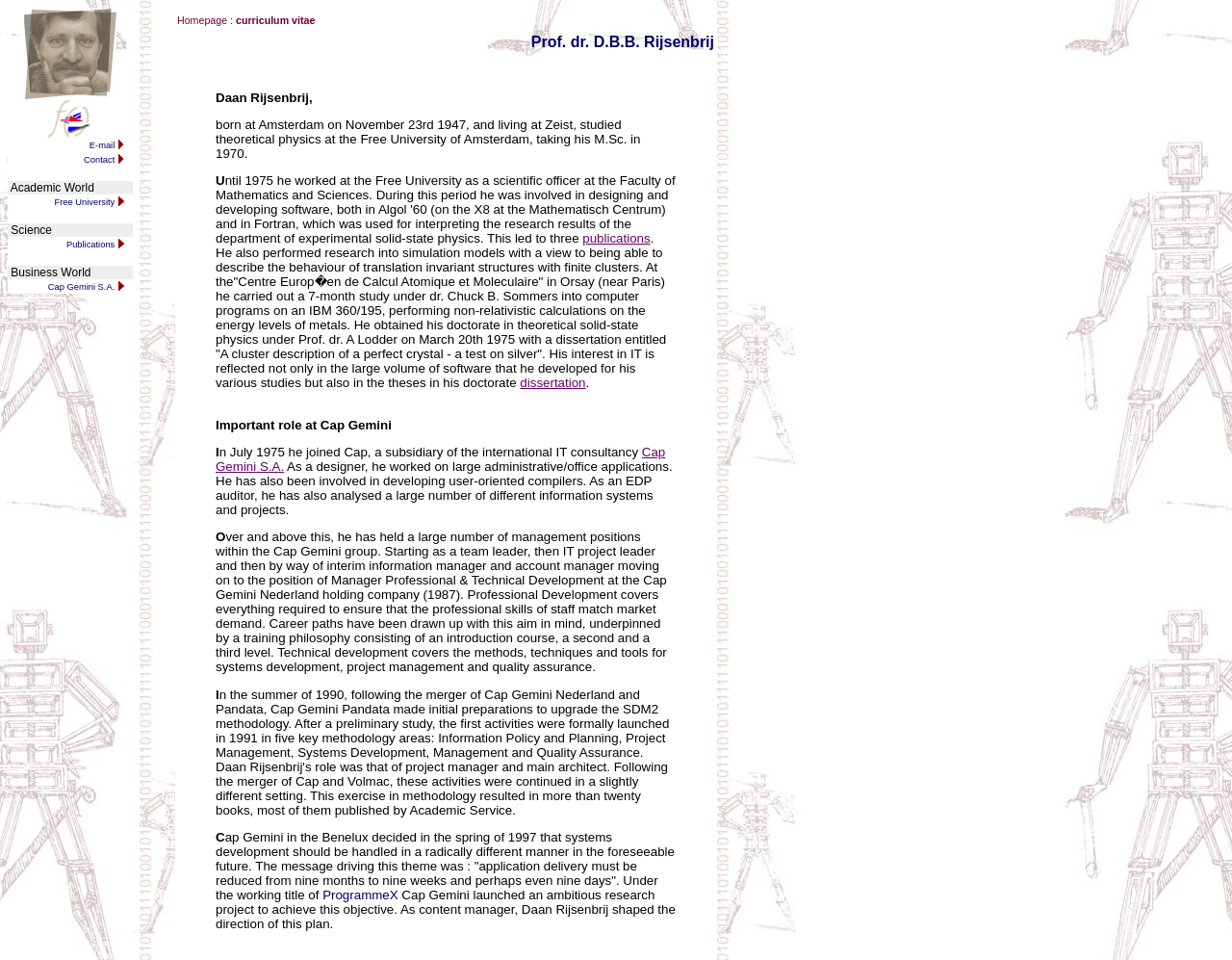Give a detailed explanation of the elements present on the webpage.

This webpage is a curriculum vitae of Prof. dr. D.B.B. Rijsenbrij. At the top, there are two images side by side, followed by a link with an image. Below this, there is a table with multiple rows, each containing links and text. The first row has links to "Nederlandse taal", "E-mail", "Contact", and other options. The subsequent rows have links to "Academic World", "Free University", "Science Publications", and "Business World Cap Gemini S.A.".

Below this table, there is a section with a heading "Prof. dr. D.B.B. Rijsenbrij" and a paragraph of text describing his background, including his birthplace, education, and research experience. The text also mentions his work at the "Centre Européen de Calcul Atomique et Moleculaire" and his doctorate in theoretical solid-state physics.

The webpage then describes his career at Cap Gemini, including his roles as a designer, EDP auditor, and manager. There are links to "publications", "dissertation", and "Cap Gemini S.A." throughout this section. The text also mentions his involvement in a research project called "ProgrammeX" and his role as content manager.

Overall, the webpage provides a detailed overview of Prof. dr. D.B.B. Rijsenbrij's education, research experience, and career in the IT industry.